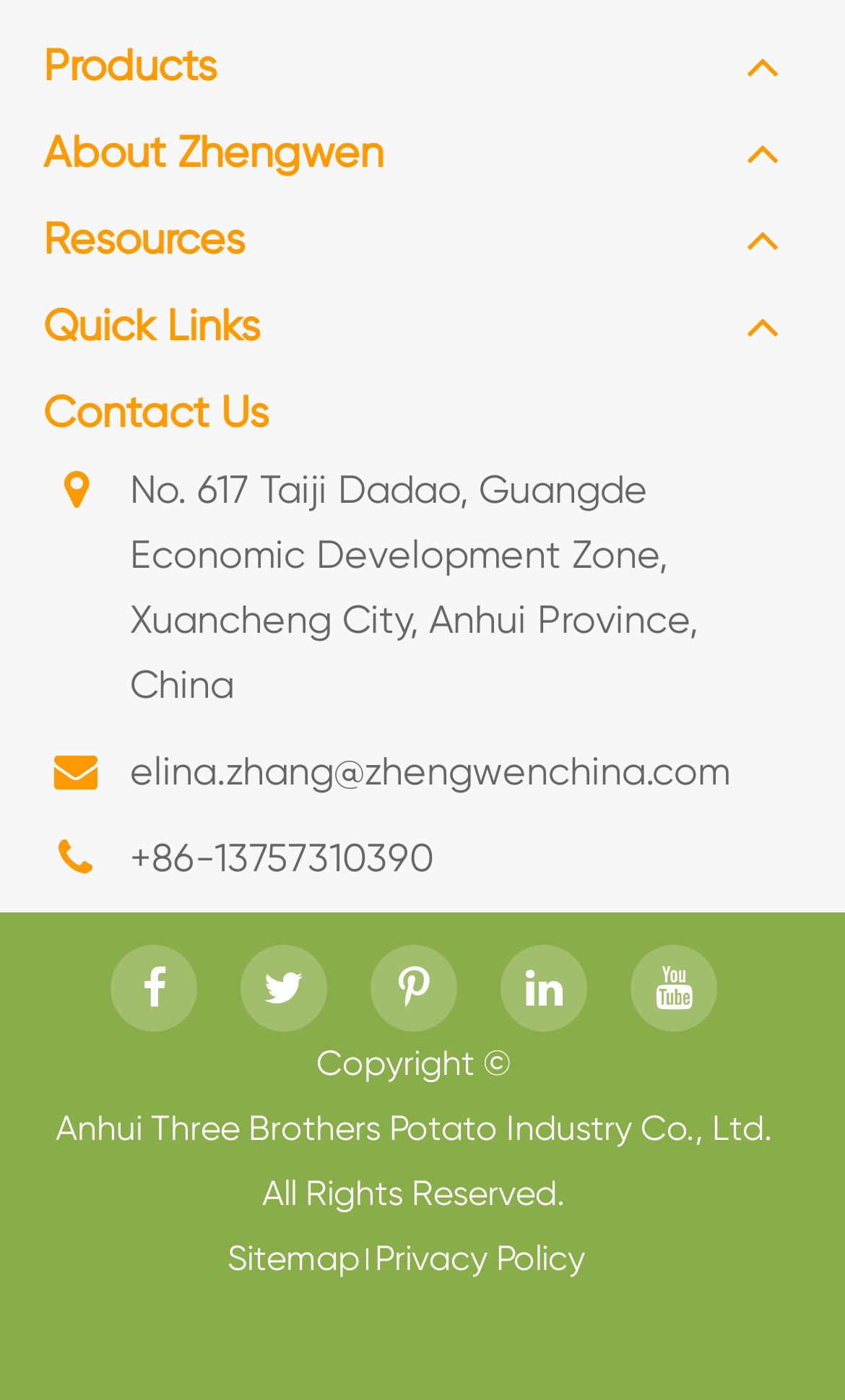Respond to the question below with a single word or phrase:
What is the phone number?

+86-13757310390